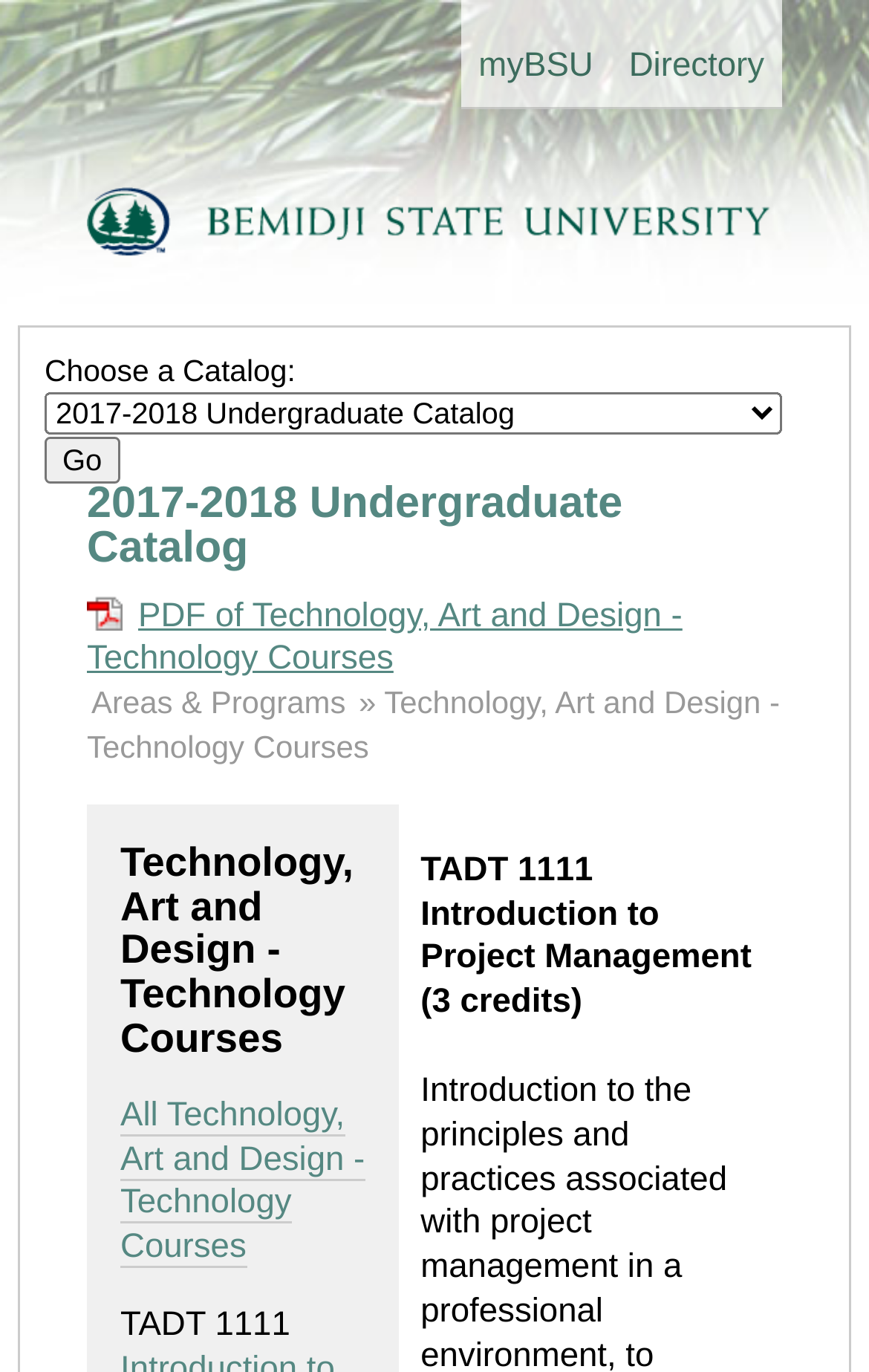Determine the bounding box coordinates for the UI element with the following description: "Areas & Programs". The coordinates should be four float numbers between 0 and 1, represented as [left, top, right, bottom].

[0.105, 0.499, 0.398, 0.525]